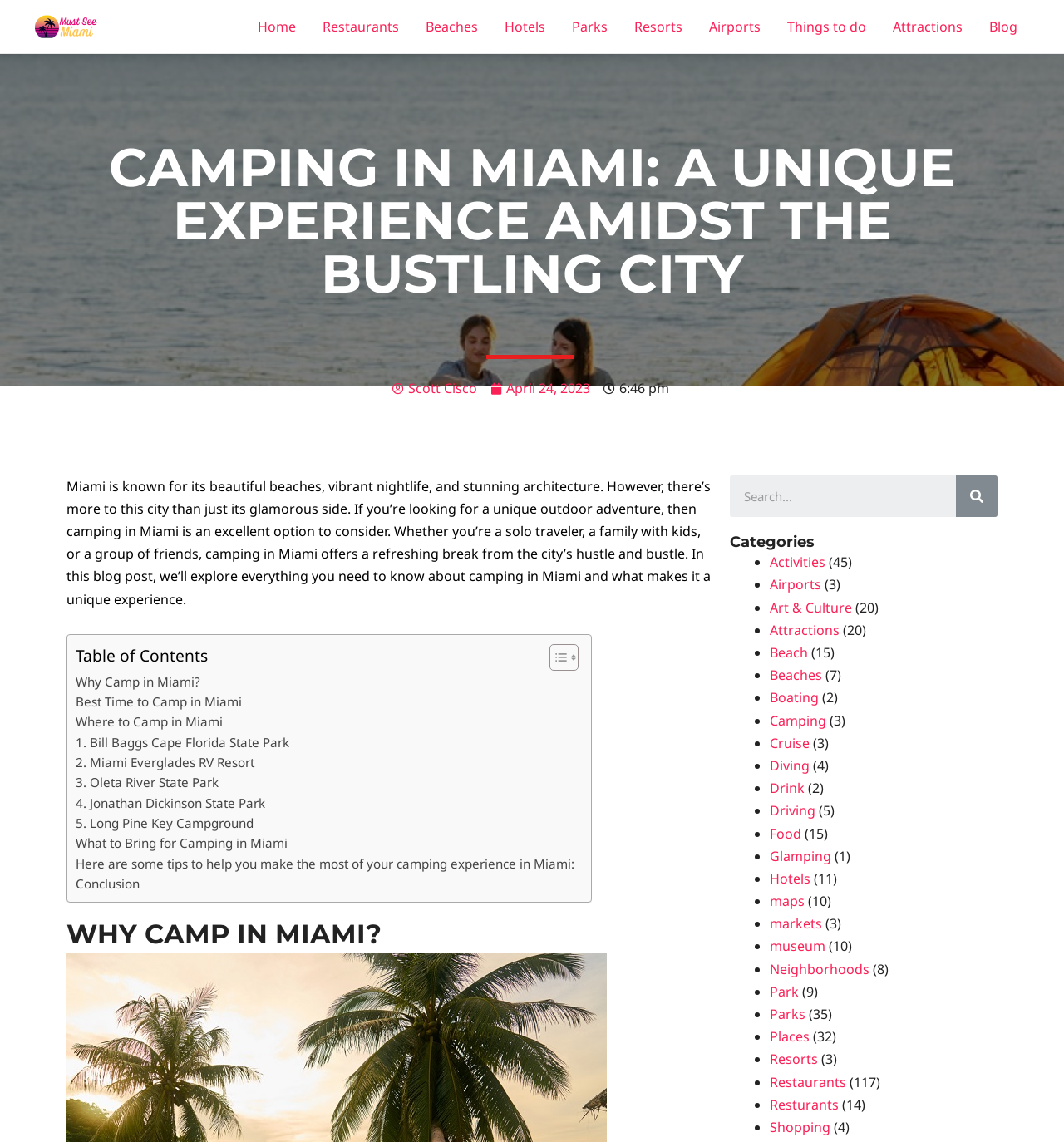Provide your answer in one word or a succinct phrase for the question: 
What is the purpose of the 'Table of Contents' section?

To navigate the webpage